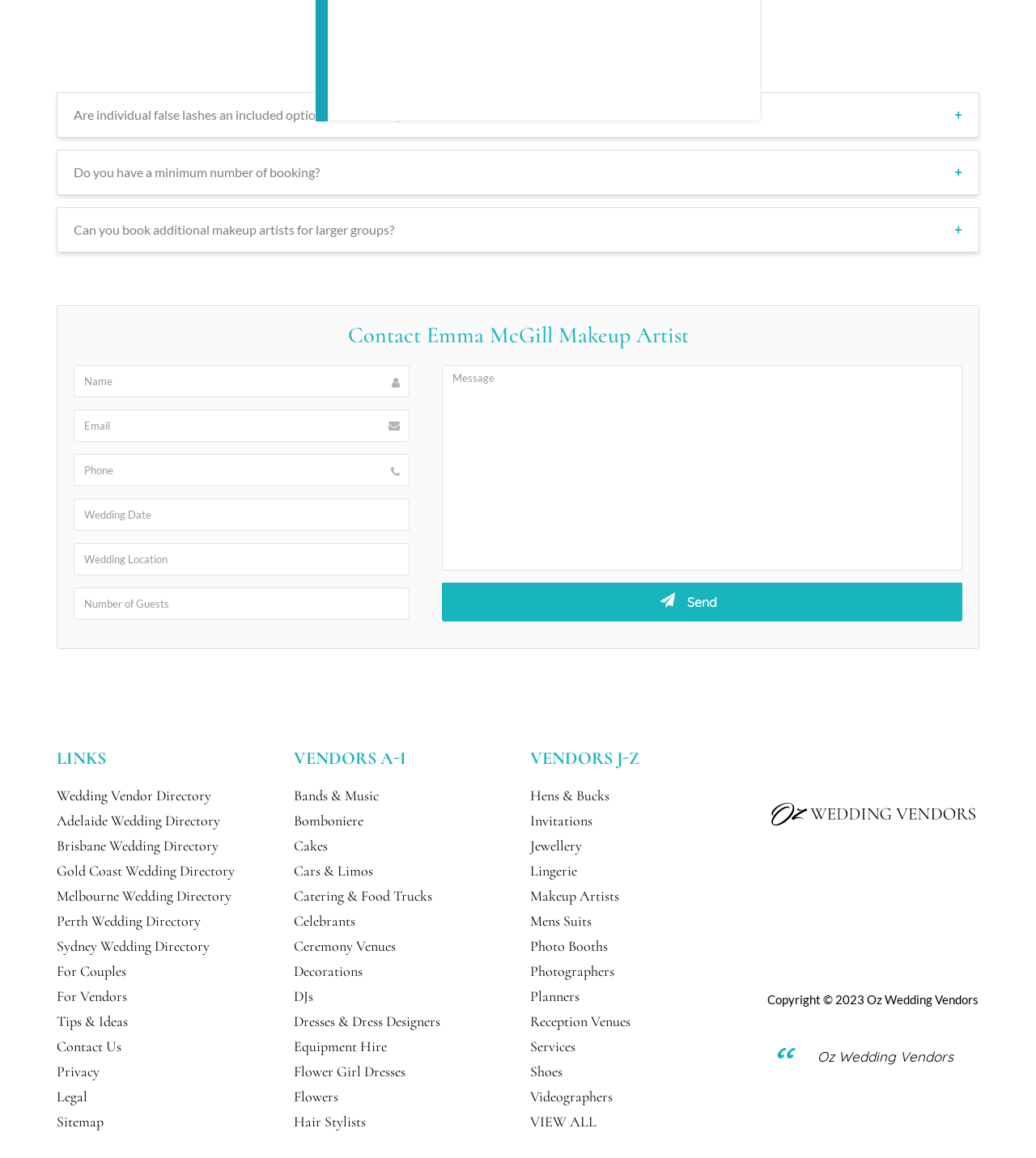Provide your answer to the question using just one word or phrase: What is the name of the makeup artist?

Emma McGill